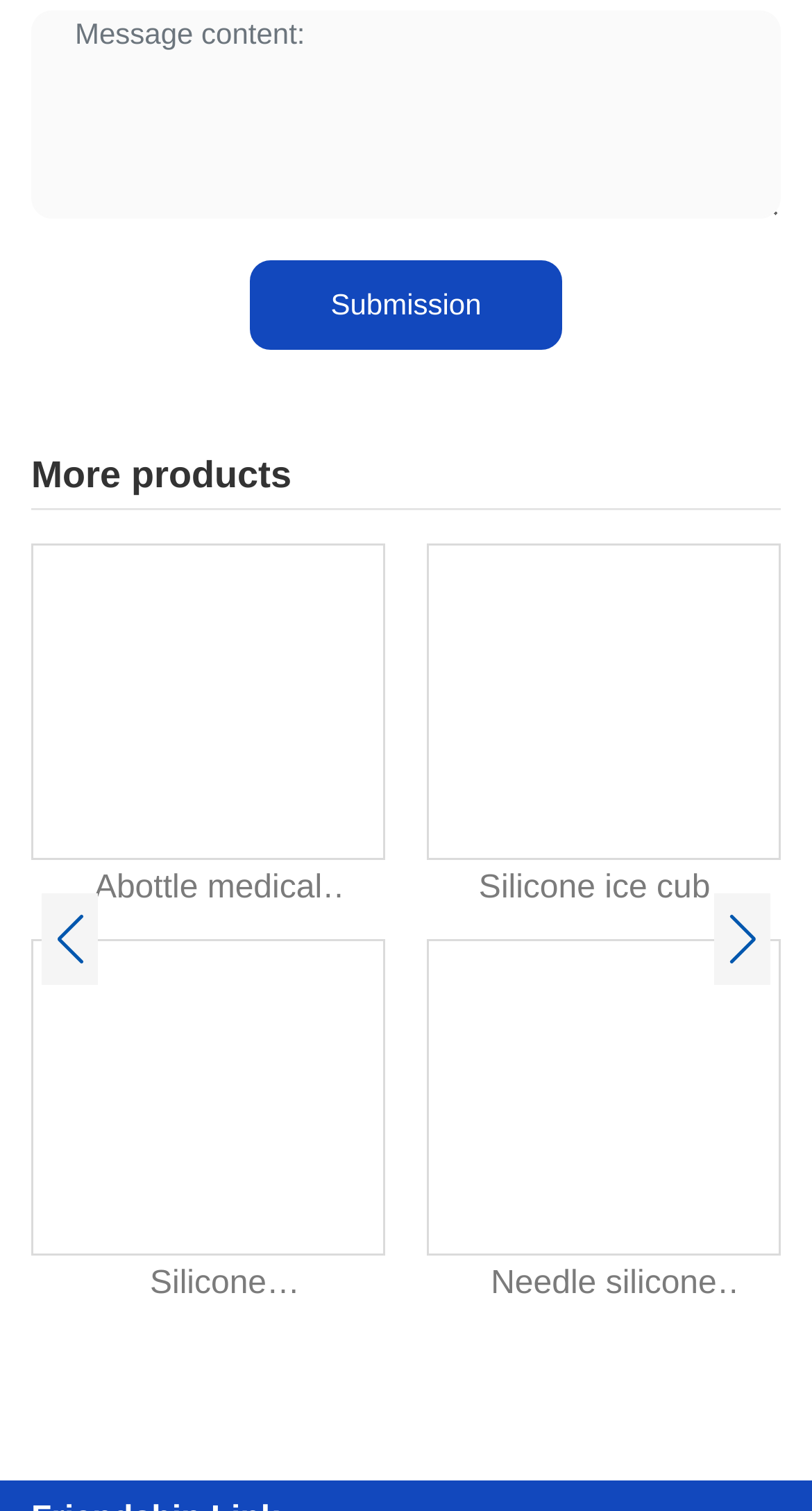What type of products are being displayed?
Use the image to give a comprehensive and detailed response to the question.

The links and images on the webpage suggest that the products being displayed are related to silicone, such as silicone headset protective sleeves, silicone seal rings, and silicone earphone plugs.